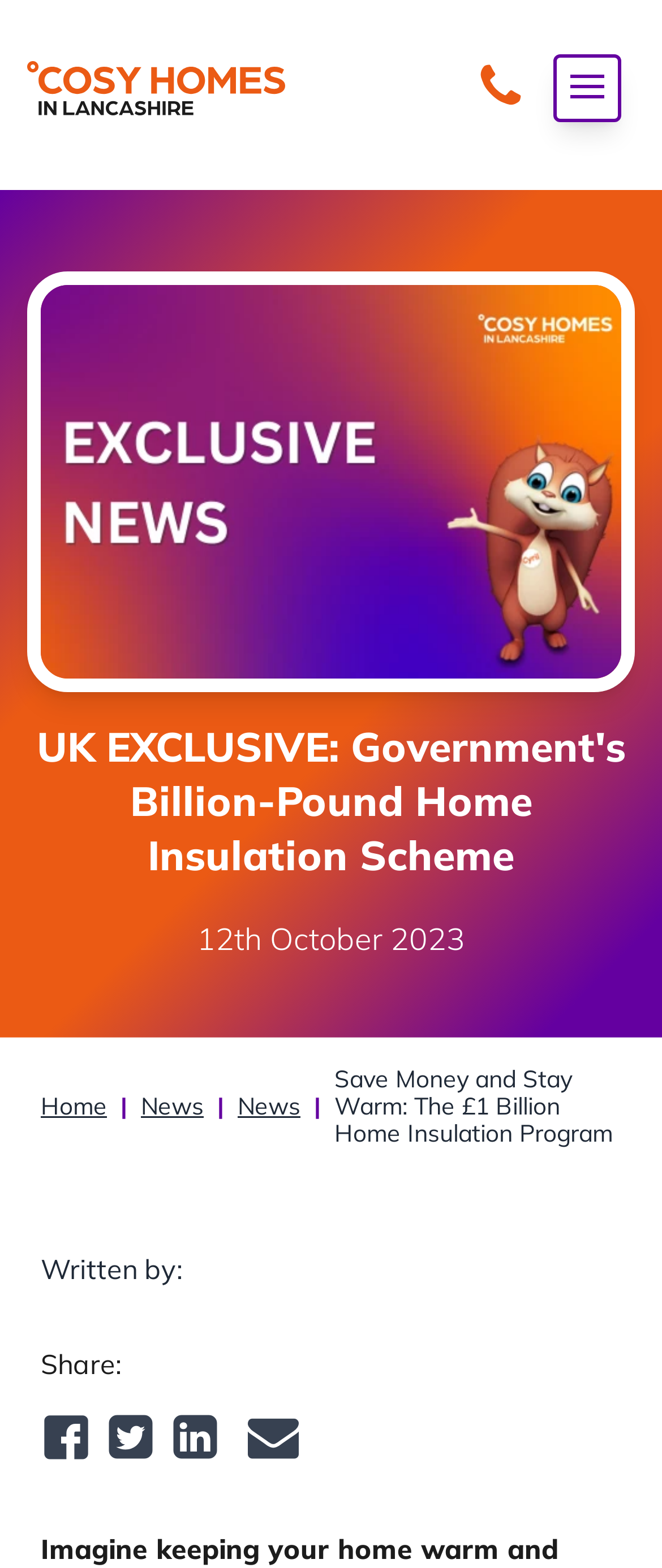What is the phone number to contact for more information?
Using the information from the image, give a concise answer in one word or a short phrase.

03306 061 488